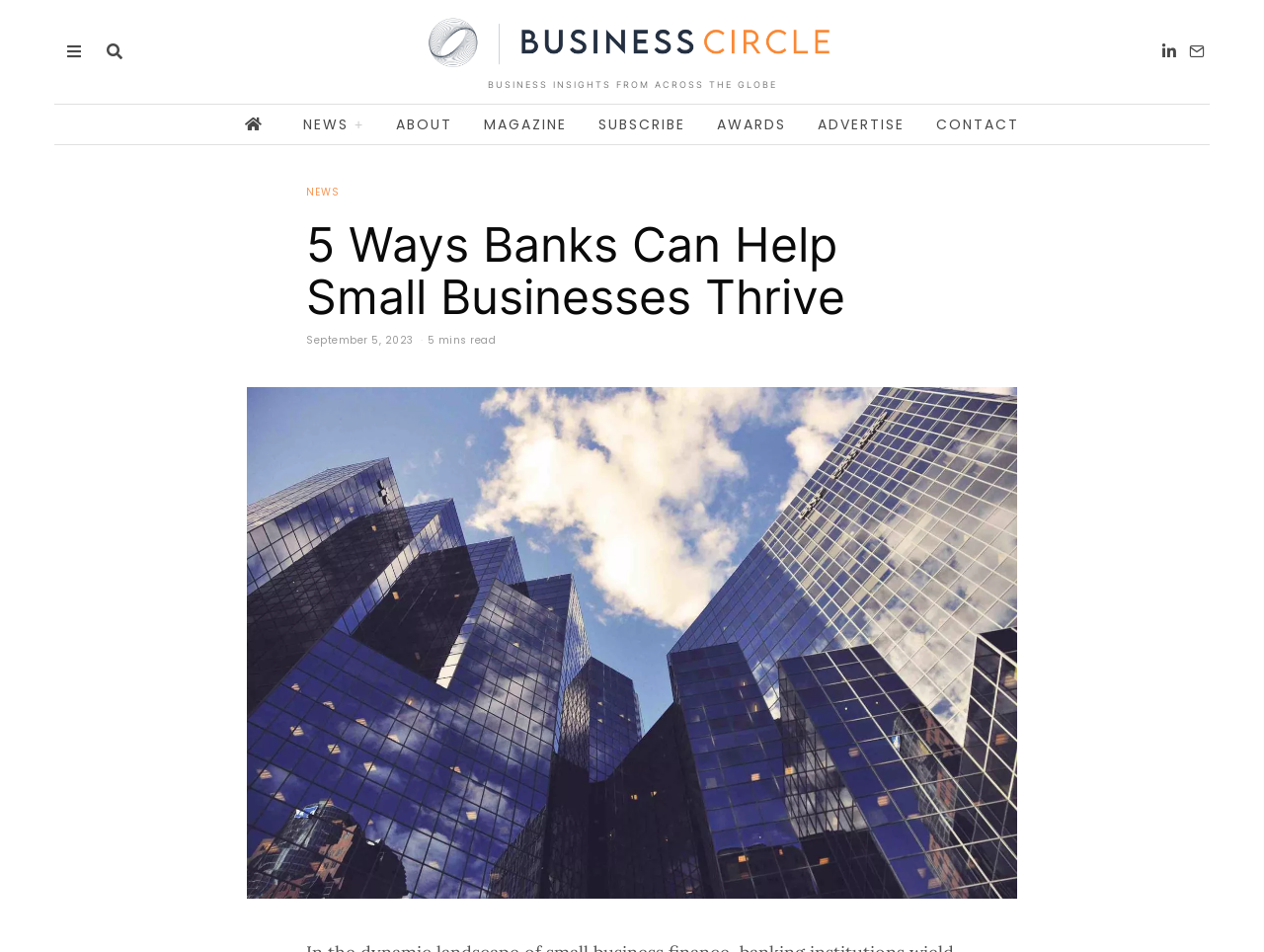What is the icon located at the top right corner of the webpage?
Using the details shown in the screenshot, provide a comprehensive answer to the question.

I found the answer by looking at the top right corner of the webpage, where I saw three icons represented by '', '', and ''.